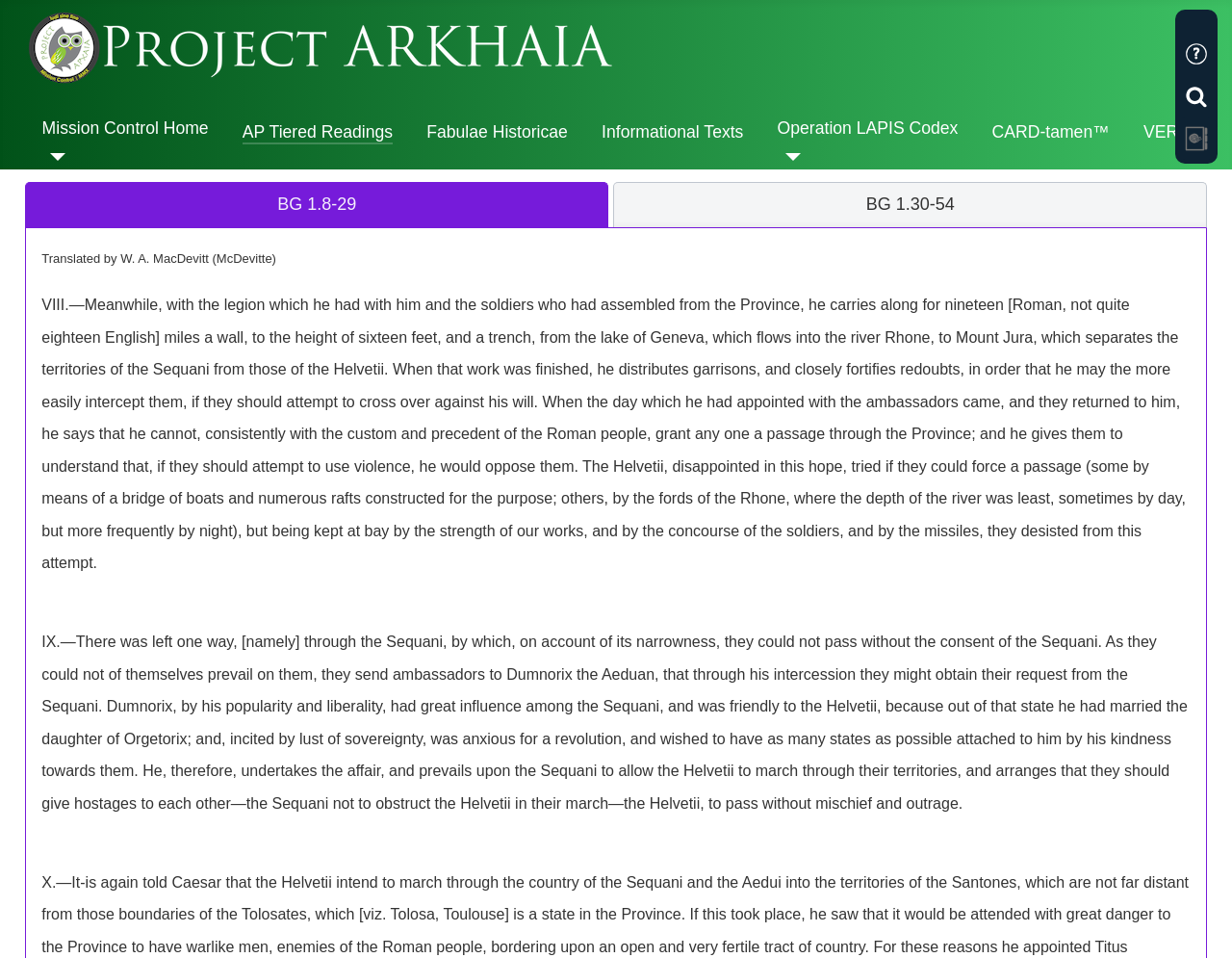Answer the question using only a single word or phrase: 
How many images are there on the webpage?

4